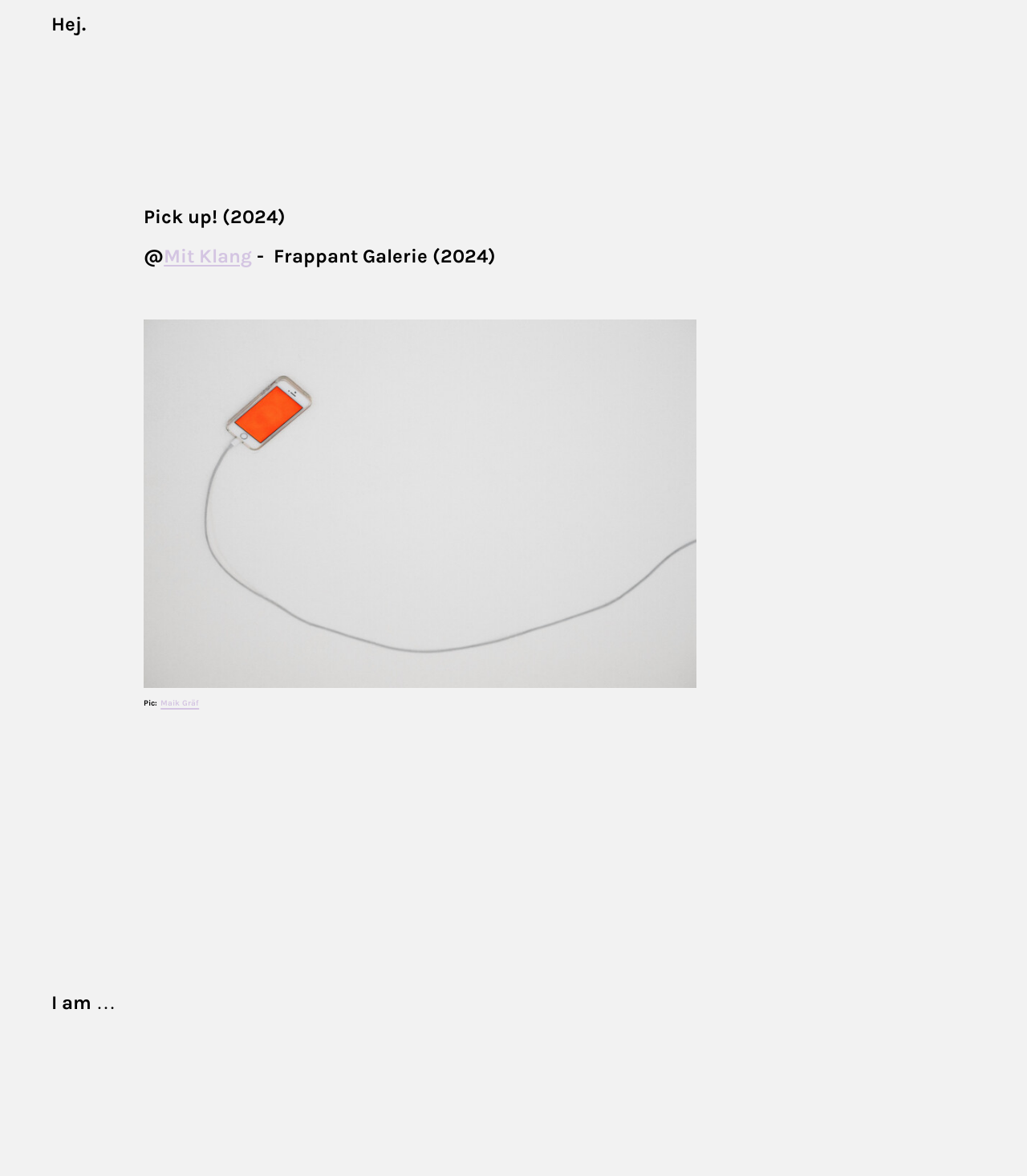Please analyze the image and provide a thorough answer to the question:
What is the name of the gallery?

The name of the gallery can be found in the static text element '- Frappant Galerie (2024)' which is located below the image and above the 'Pic:' text.